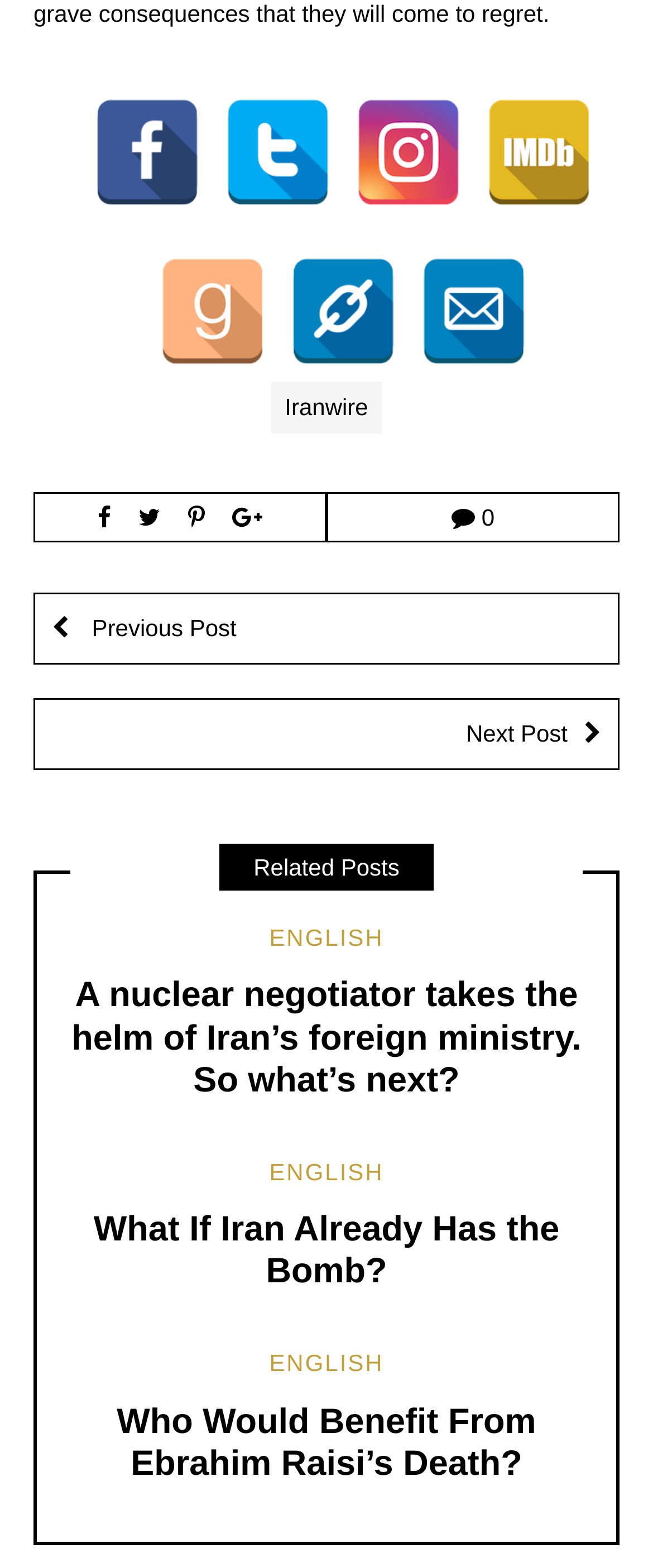What type of content is displayed in the articles?
Examine the webpage screenshot and provide an in-depth answer to the question.

The articles on the webpage contain headings and links, which suggest that they are news or blog posts. The headings, such as 'A nuclear negotiator takes the helm of Iran’s foreign ministry. So what’s next?' and 'What If Iran Already Has the Bomb?', imply that the articles are discussing current events or topics of interest.